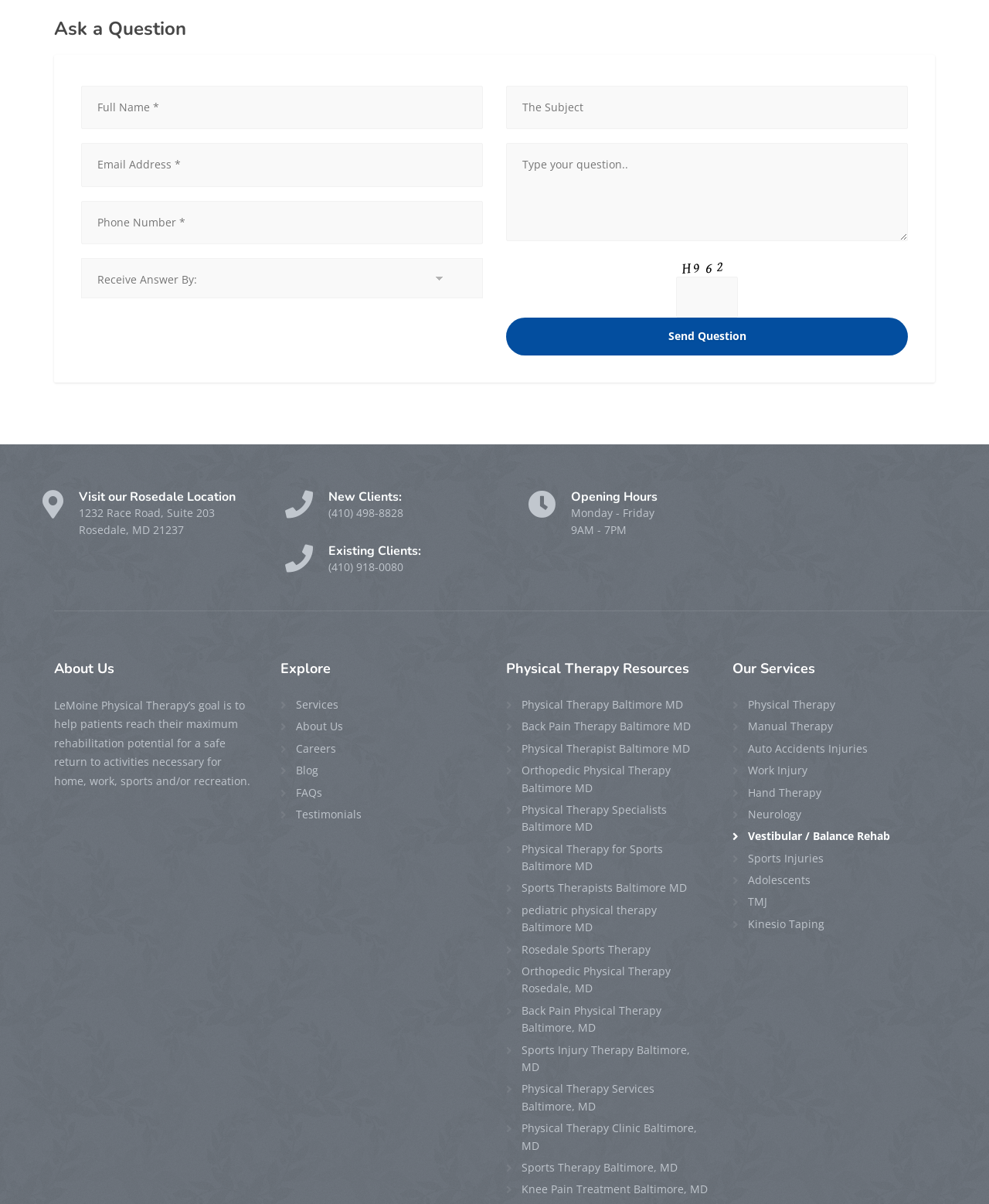Give a one-word or short phrase answer to the question: 
What is the goal of LeMoine Physical Therapy?

Help patients reach maximum rehabilitation potential